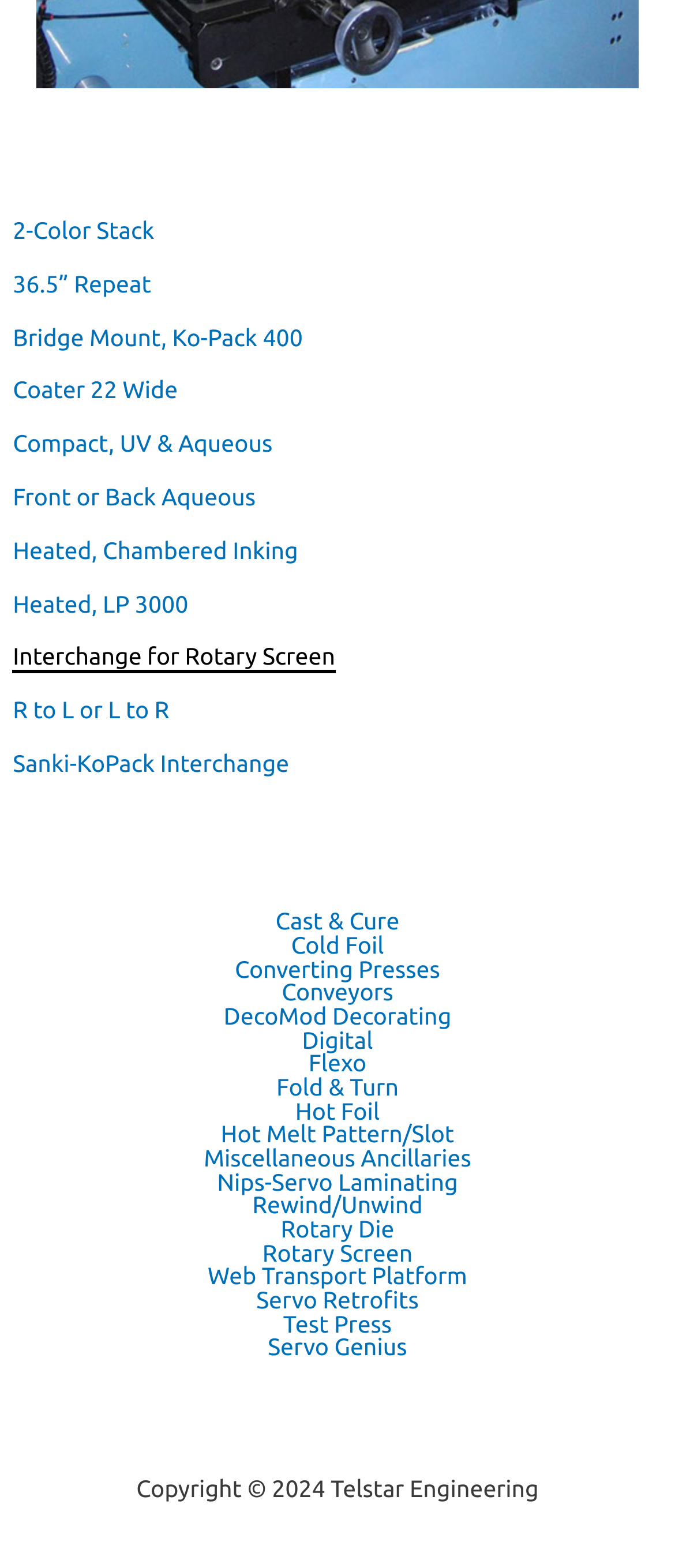Provide the bounding box coordinates of the section that needs to be clicked to accomplish the following instruction: "Check Copyright information."

[0.202, 0.941, 0.798, 0.958]